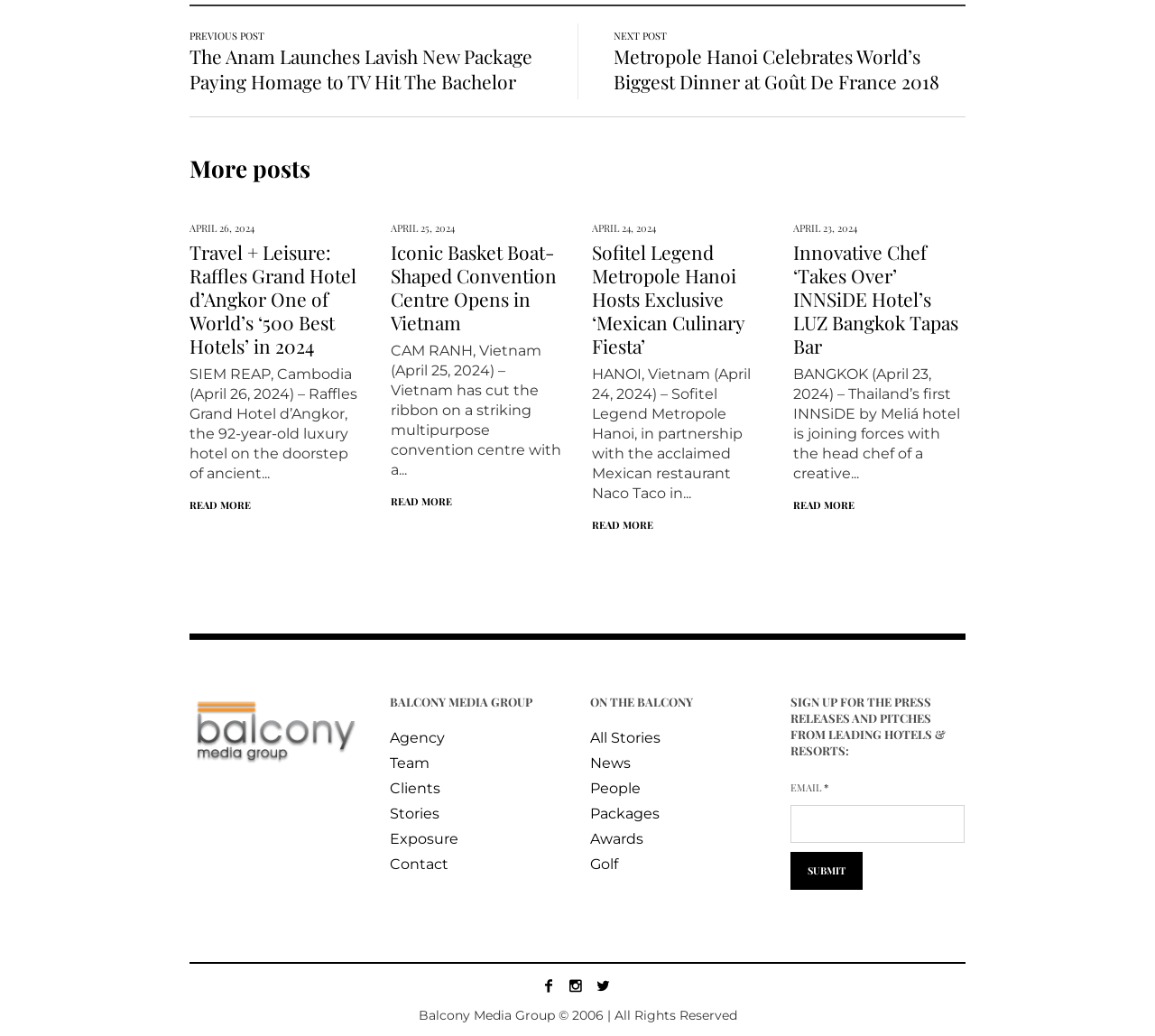Can you specify the bounding box coordinates for the region that should be clicked to fulfill this instruction: "Click on 'PREVIOUS POST'".

[0.164, 0.028, 0.229, 0.041]